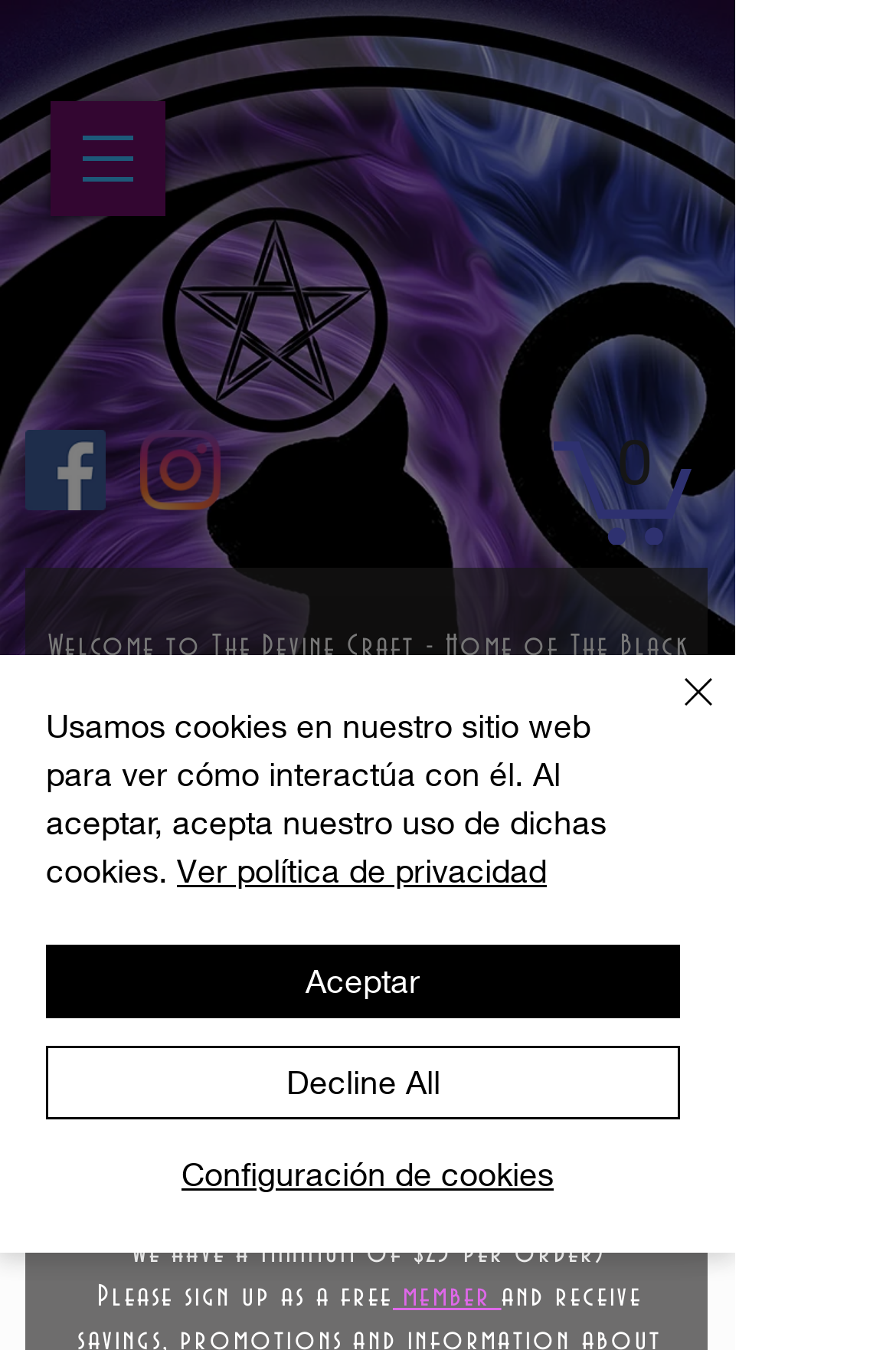Identify the bounding box coordinates of the region that should be clicked to execute the following instruction: "Chat with us".

[0.537, 0.807, 0.79, 0.907]